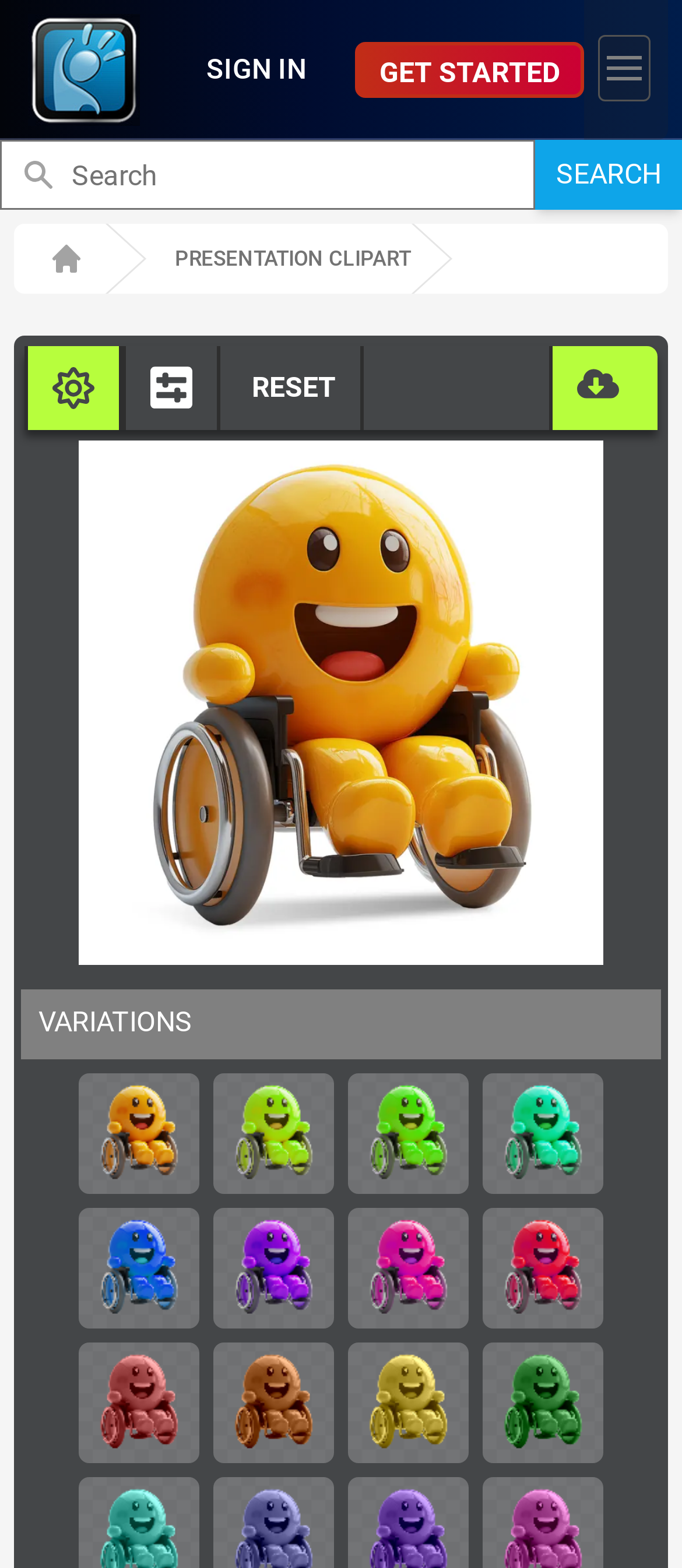Examine the screenshot and answer the question in as much detail as possible: How many canvas elements are there on the webpage?

I counted the number of canvas elements on the webpage, which are 6 in total, all with similar bounding box coordinates, suggesting they may be related to the clipart display.